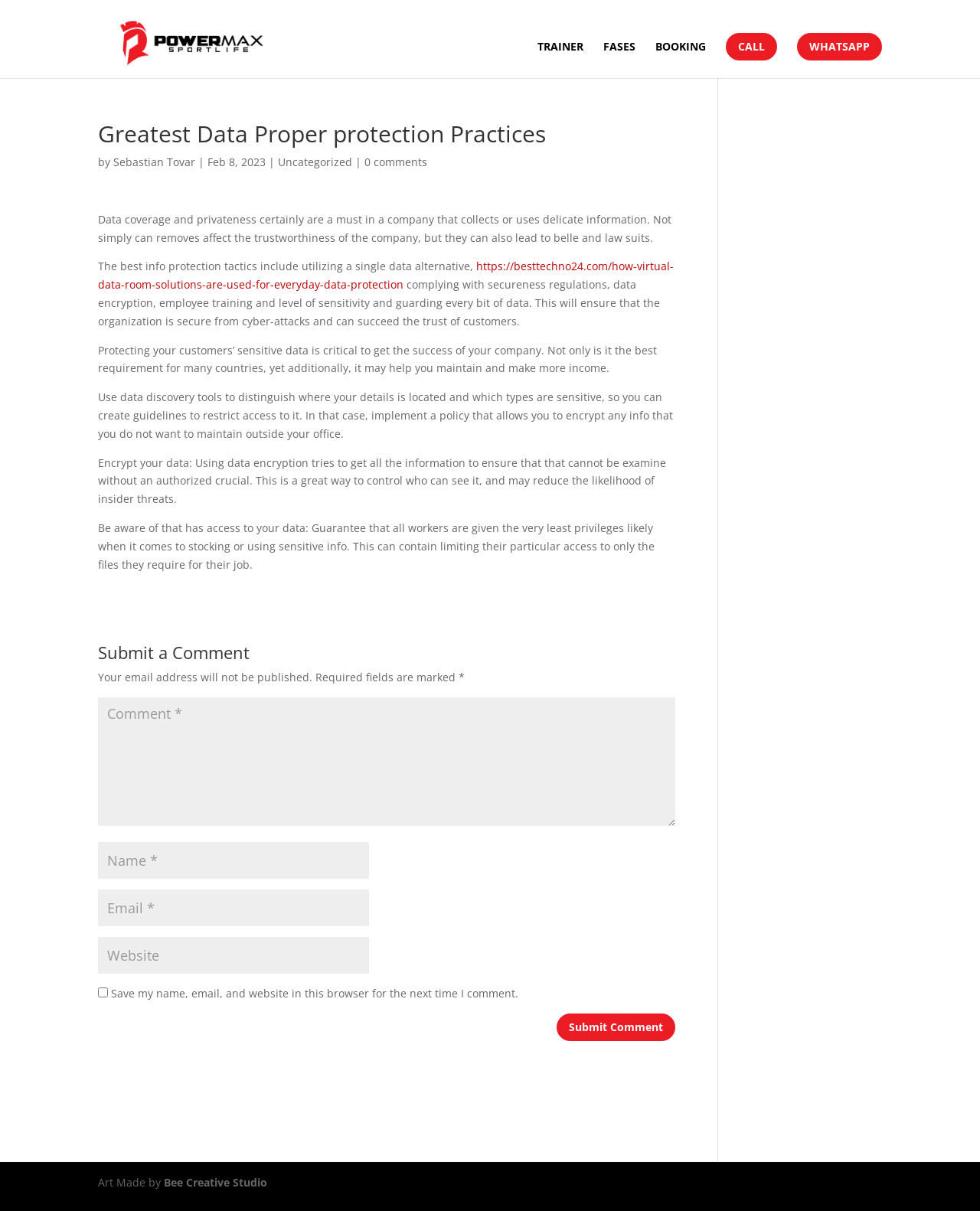Determine the bounding box coordinates for the element that should be clicked to follow this instruction: "Click on the Submit Comment button". The coordinates should be given as four float numbers between 0 and 1, in the format [left, top, right, bottom].

[0.568, 0.837, 0.689, 0.86]